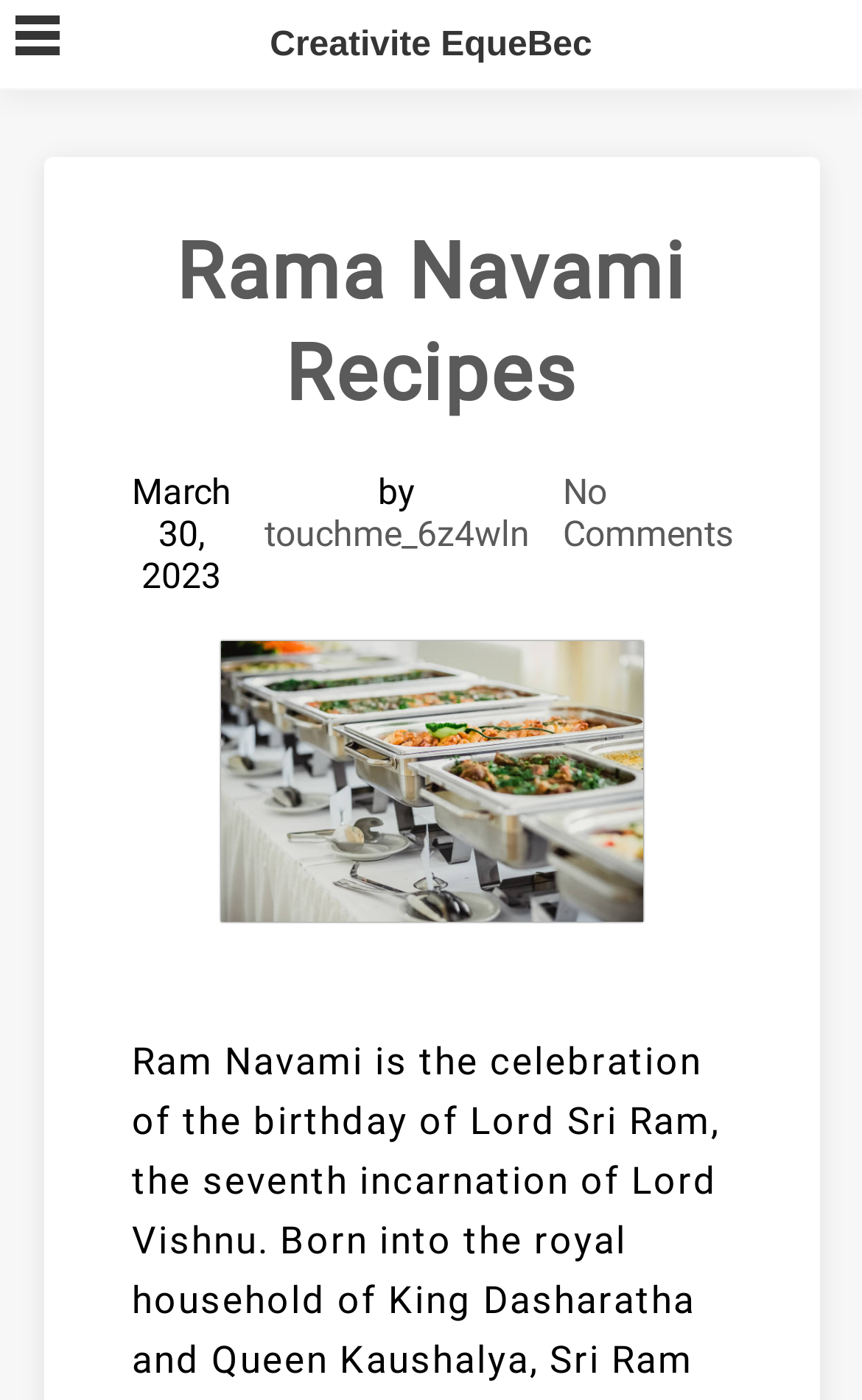Please answer the following question using a single word or phrase: 
How many comments does the recipe have?

No Comments